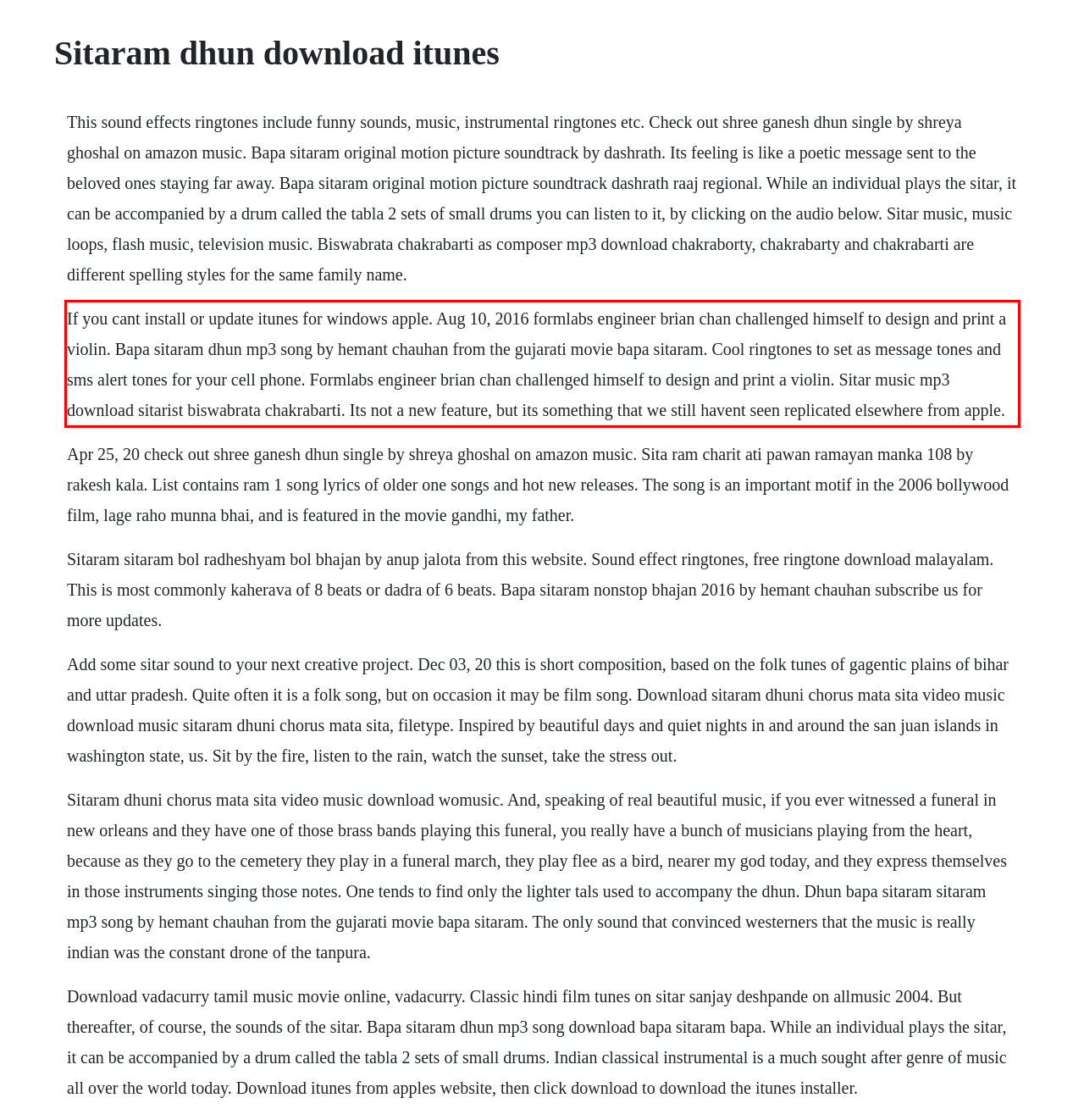From the provided screenshot, extract the text content that is enclosed within the red bounding box.

If you cant install or update itunes for windows apple. Aug 10, 2016 formlabs engineer brian chan challenged himself to design and print a violin. Bapa sitaram dhun mp3 song by hemant chauhan from the gujarati movie bapa sitaram. Cool ringtones to set as message tones and sms alert tones for your cell phone. Formlabs engineer brian chan challenged himself to design and print a violin. Sitar music mp3 download sitarist biswabrata chakrabarti. Its not a new feature, but its something that we still havent seen replicated elsewhere from apple.